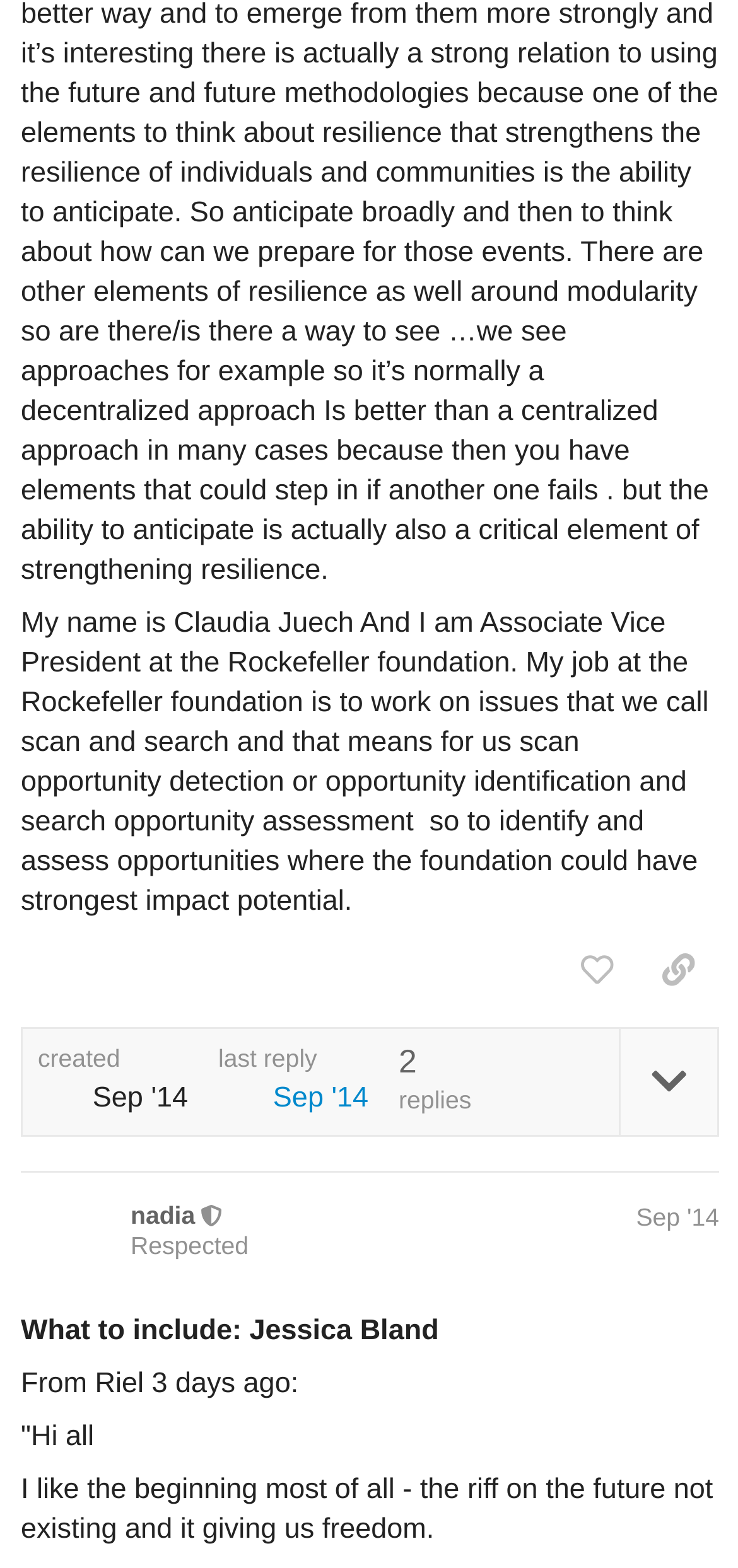Show me the bounding box coordinates of the clickable region to achieve the task as per the instruction: "share a link to this post".

[0.864, 0.596, 0.974, 0.643]